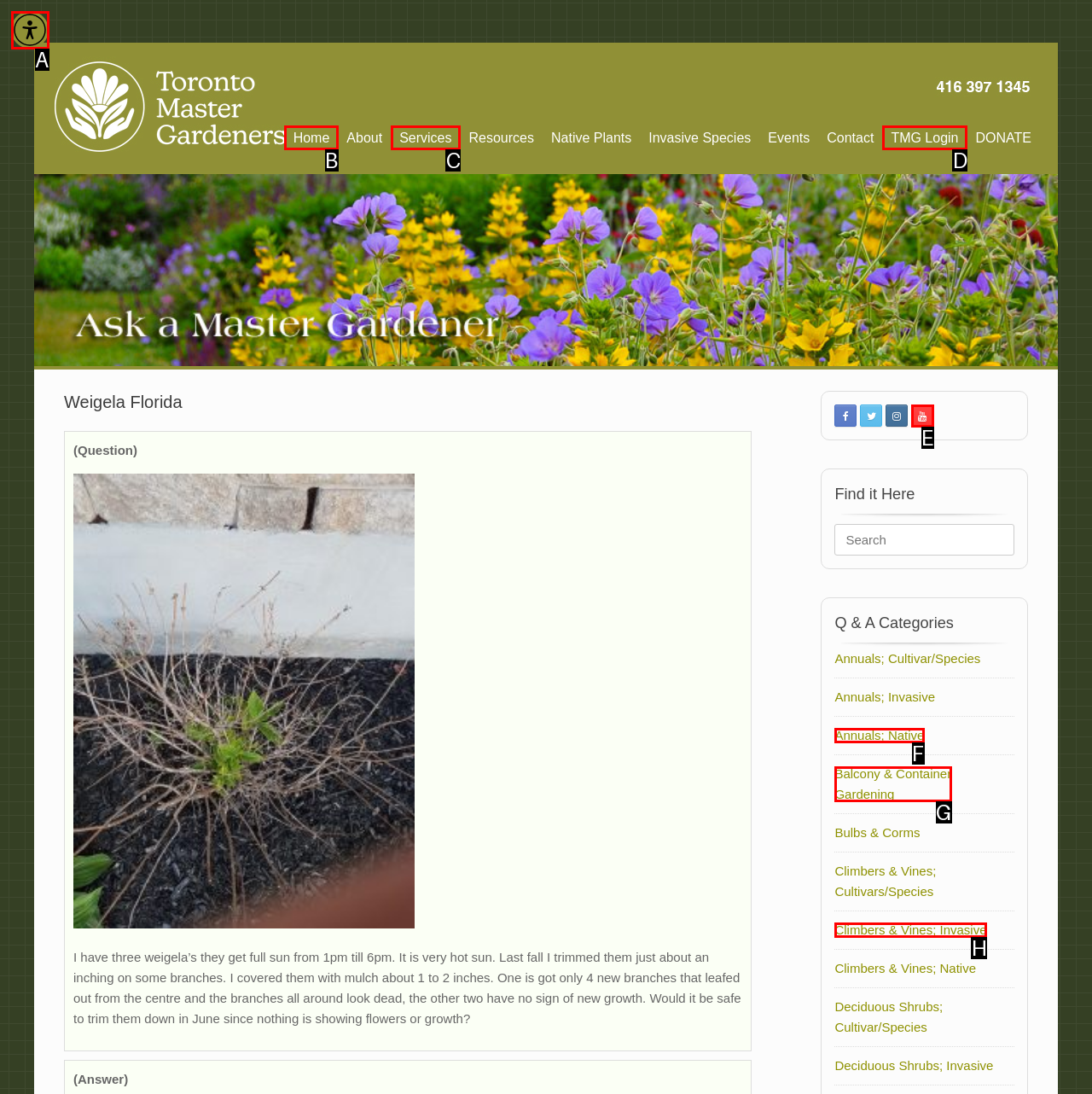From the provided choices, determine which option matches the description: Annuals; Native. Respond with the letter of the correct choice directly.

F